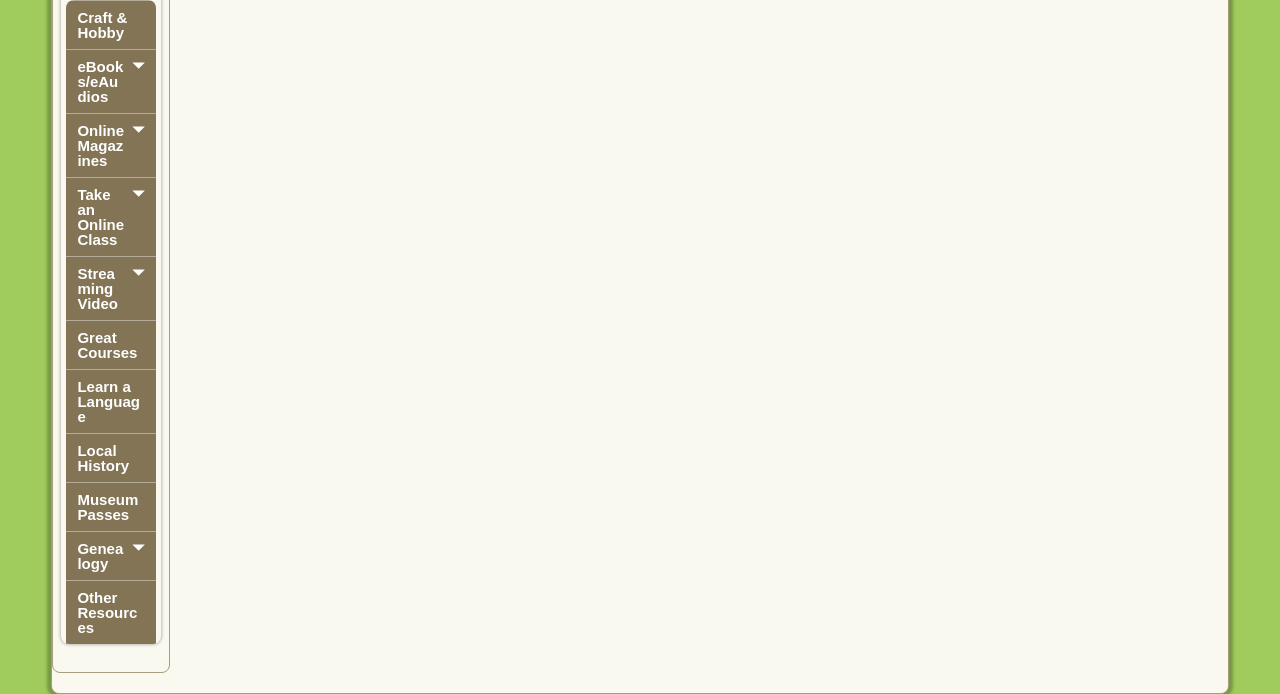Determine the bounding box coordinates of the region to click in order to accomplish the following instruction: "Watch Streaming Video". Provide the coordinates as four float numbers between 0 and 1, specifically [left, top, right, bottom].

[0.052, 0.37, 0.122, 0.461]